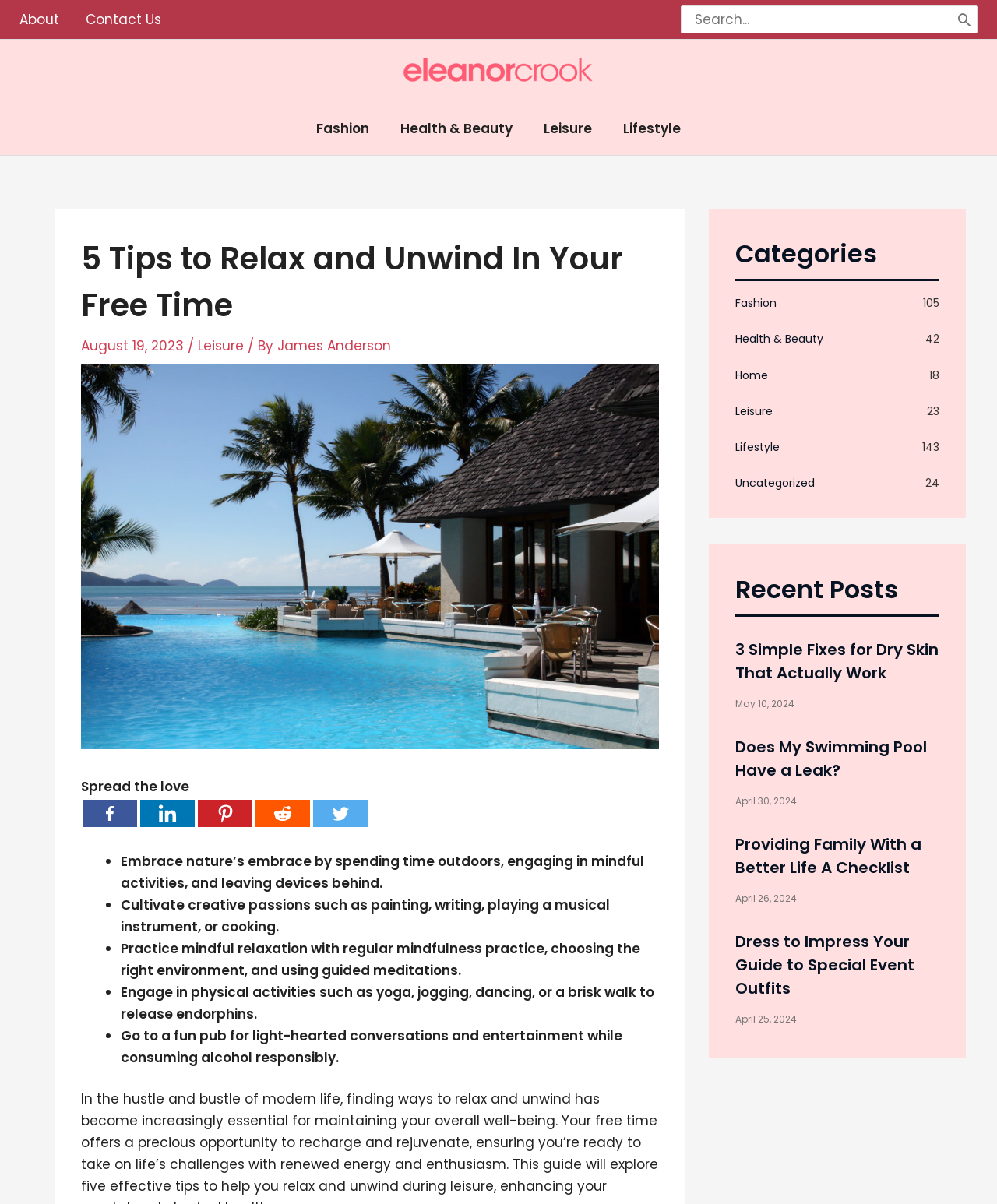Summarize the webpage comprehensively, mentioning all visible components.

This webpage is titled "A Guide to Relax and Unwind In Your Free Time" and features a prominent header with the title. Below the header, there is a search bar with a search button on the right side. The search bar is accompanied by a label "Search for:".

On the top-left corner, there are navigation links to "About", "Contact Us", and the website's logo, "Eleanorcrook", which is also an image. Below the logo, there is a navigation menu with links to "Fashion", "Health & Beauty", "Leisure", and "Lifestyle".

The main content of the webpage is divided into two sections. The left section features a heading "5 Tips to Relax and Unwind In Your Free Time" followed by a brief description and an image of a tropical resort. Below the image, there are five tips listed in bullet points, each describing a way to relax and unwind, such as embracing nature, cultivating creative passions, and practicing mindful relaxation.

On the right side, there are two complementary sections. The top section is titled "Categories" and lists various categories such as "Fashion", "Health & Beauty", "Leisure", and "Lifestyle" with the number of posts in each category. The bottom section is titled "Recent Posts" and lists four recent posts with their titles, dates, and links to read more.

At the bottom of the webpage, there are social media links to Facebook, LinkedIn, Pinterest, Reddit, and Twitter, allowing users to share the content.